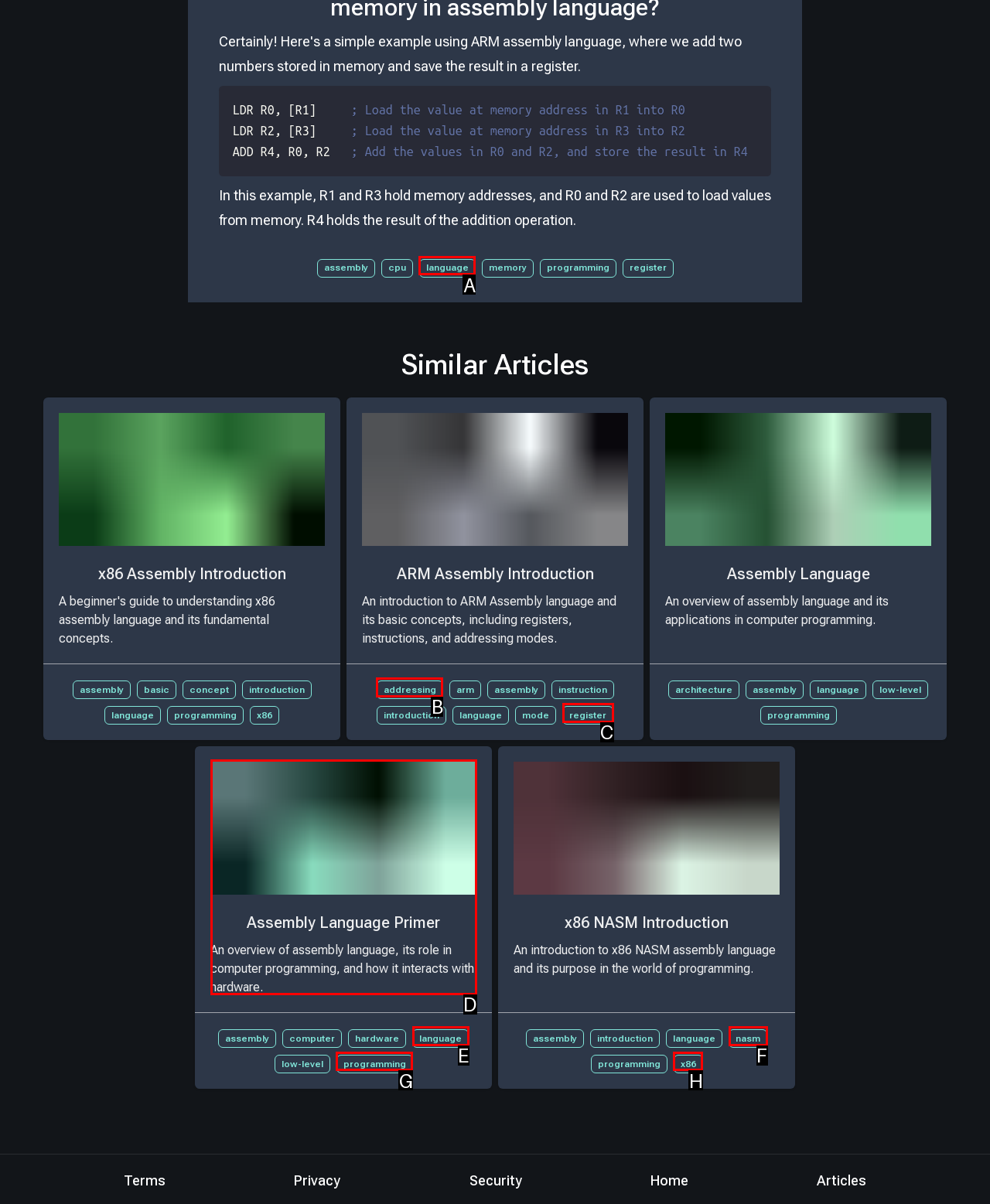Assess the description: nasm and select the option that matches. Provide the letter of the chosen option directly from the given choices.

F